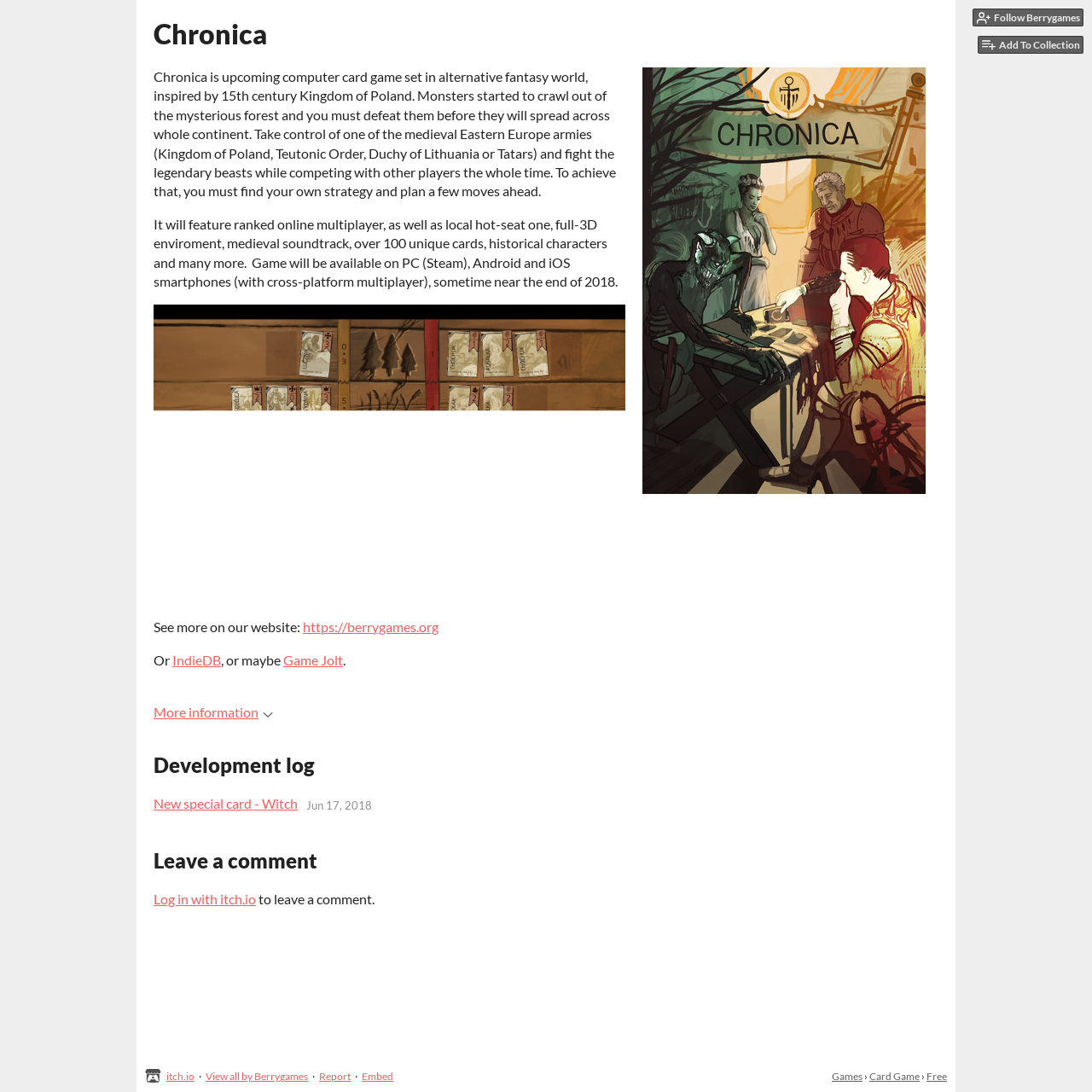Determine the bounding box of the UI element mentioned here: "generator". The coordinates must be in the format [left, top, right, bottom] with values ranging from 0 to 1.

None